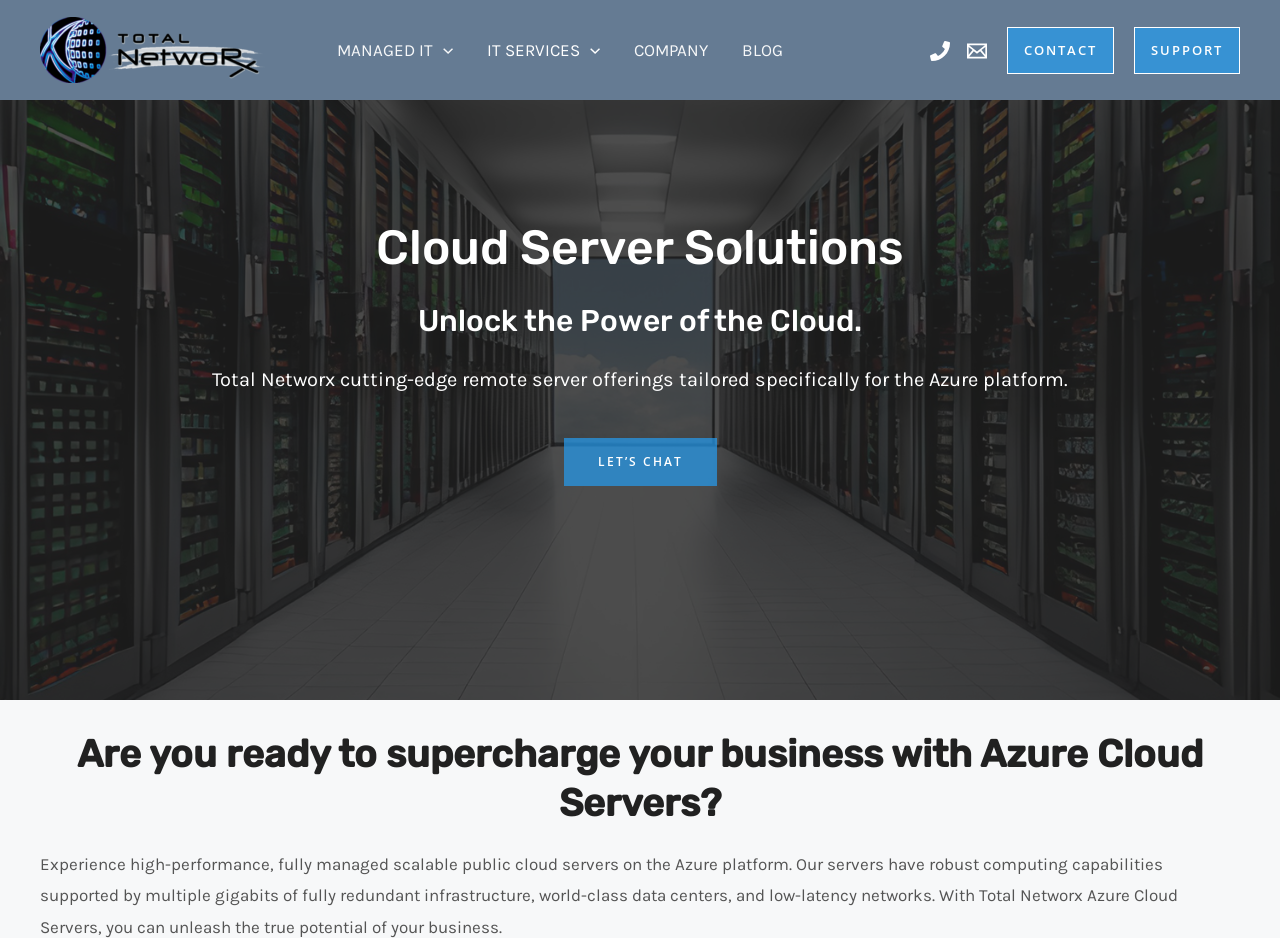Please find the bounding box coordinates of the section that needs to be clicked to achieve this instruction: "Toggle the MANAGED IT menu".

[0.338, 0.016, 0.354, 0.091]